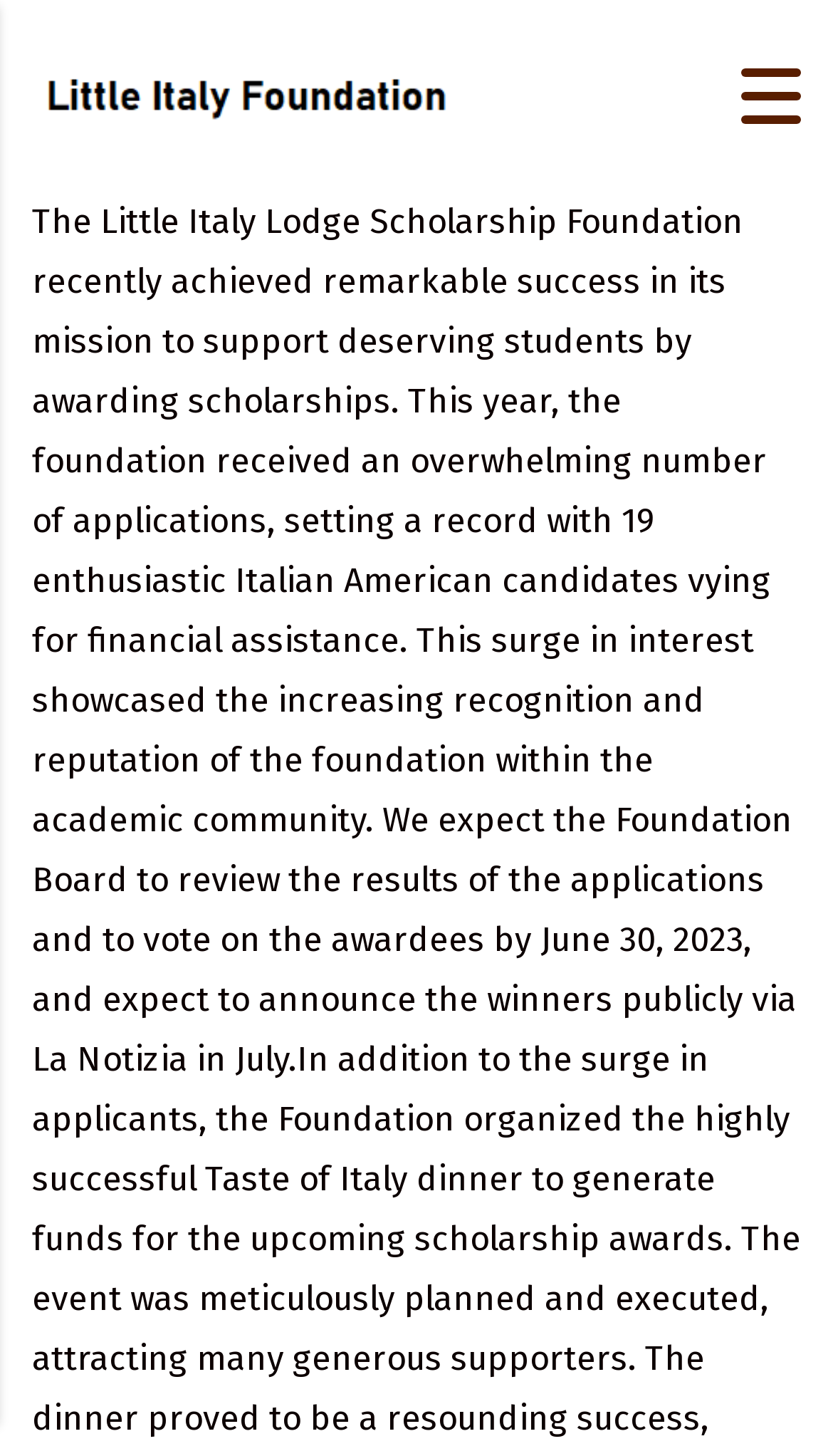Determine the bounding box for the described UI element: "title="Home"".

[0.038, 0.05, 0.551, 0.078]